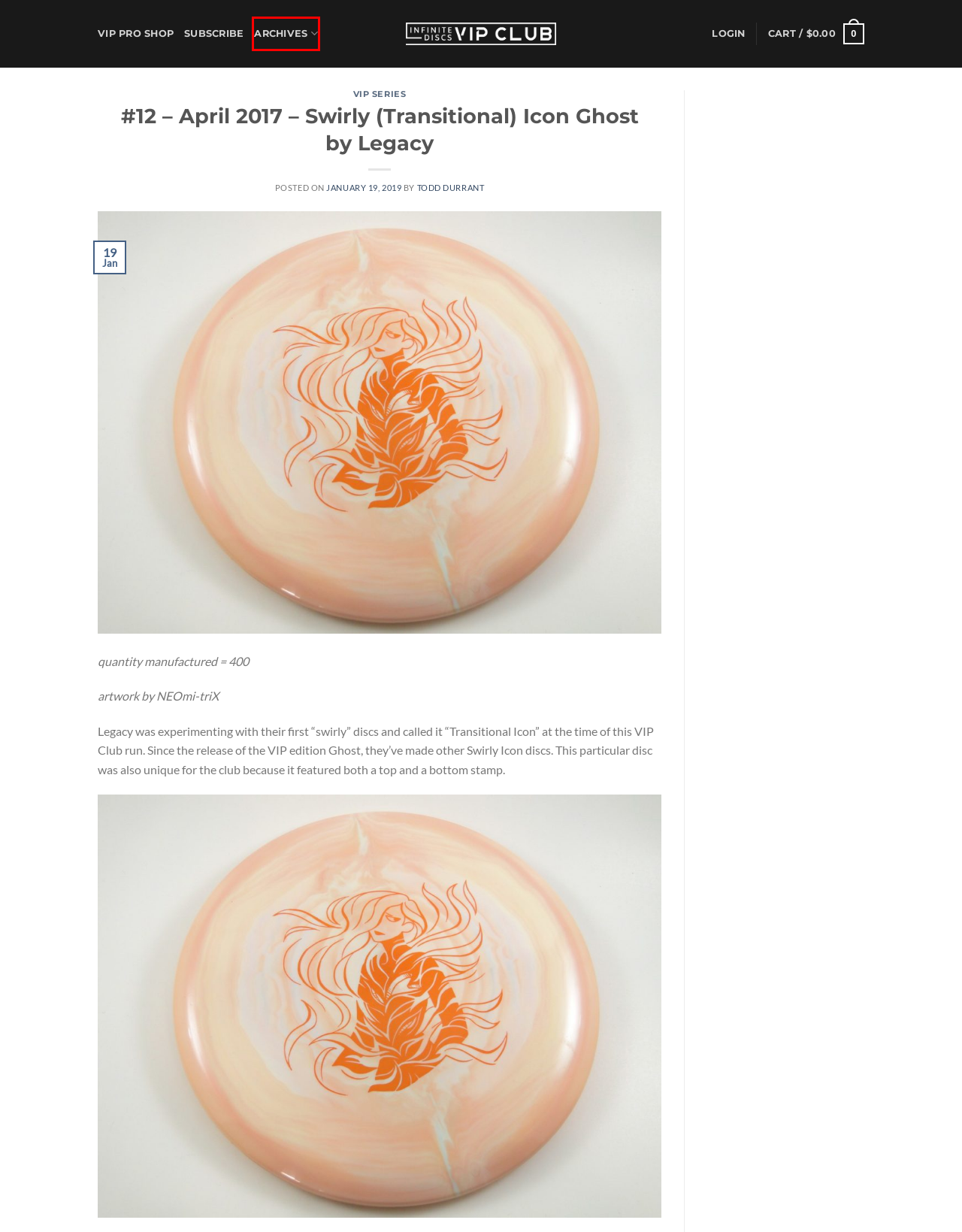Examine the screenshot of the webpage, which has a red bounding box around a UI element. Select the webpage description that best fits the new webpage after the element inside the red bounding box is clicked. Here are the choices:
A. Shop - Infinite Discs VIP Club
B. VIP Series Archives - Infinite Discs VIP Club
C. My account - Infinite Discs VIP Club
D. VIP Catalog - Infinite Discs VIP Club
E. Todd Durrant, Author at Infinite Discs VIP Club
F. Cart - Infinite Discs VIP Club
G. VIP Subscription - Infinite Discs VIP Club
H. #13 – May 2017 – S-Line CD3 by Discmania - Infinite Discs VIP Club

D